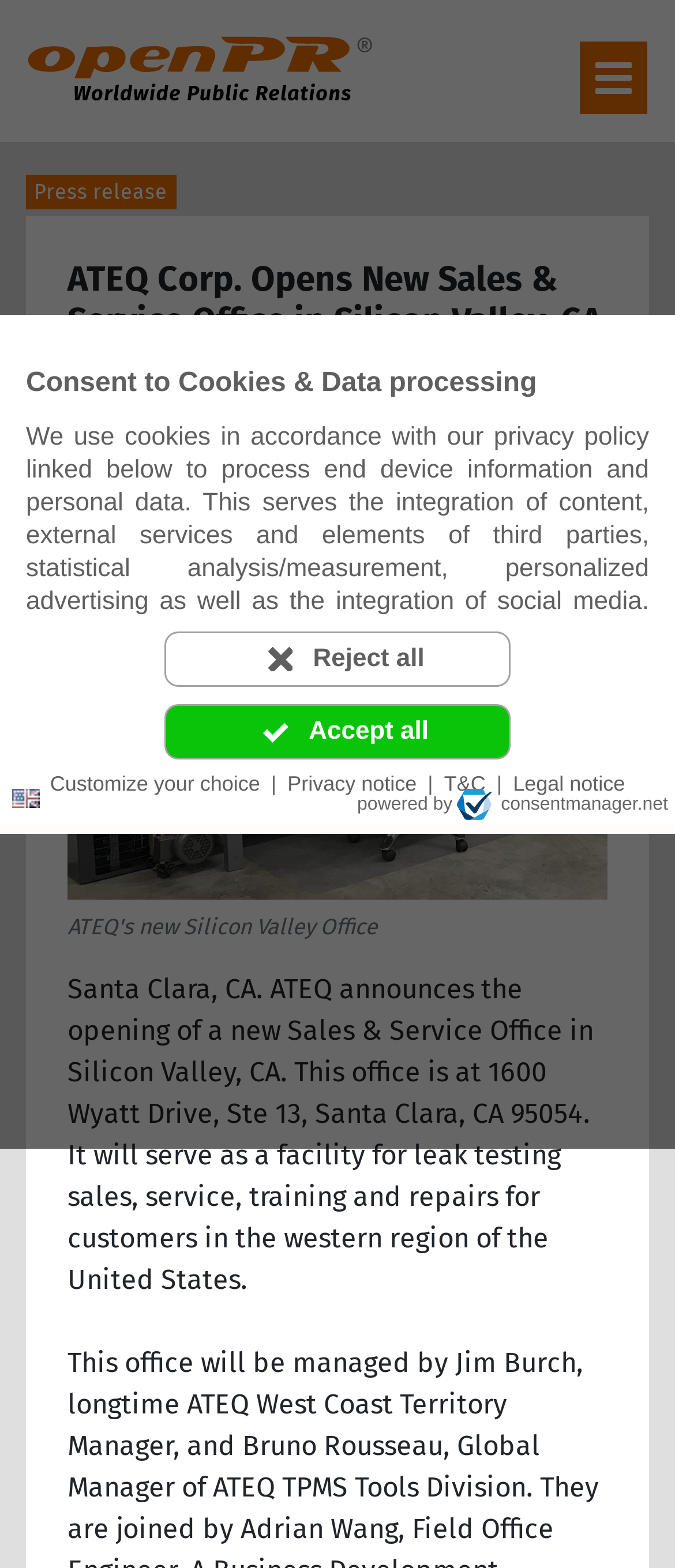Respond to the following question with a brief word or phrase:
What is the purpose of the new office?

Leak testing sales, service, training, and repairs